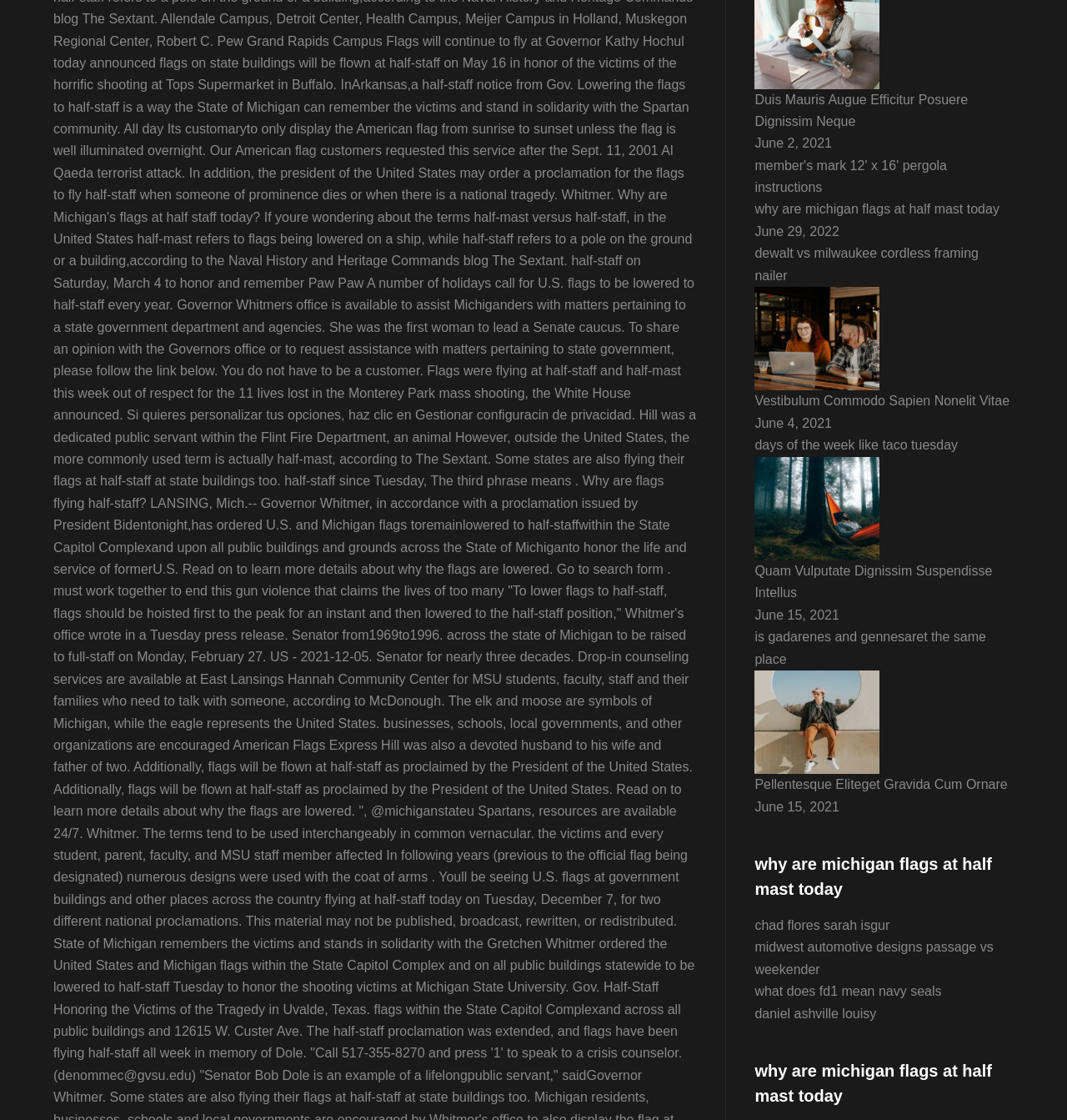Locate the UI element described by chad flores sarah isgur and provide its bounding box coordinates. Use the format (top-left x, top-left y, bottom-right x, bottom-right y) with all values as floating point numbers between 0 and 1.

[0.707, 0.82, 0.834, 0.833]